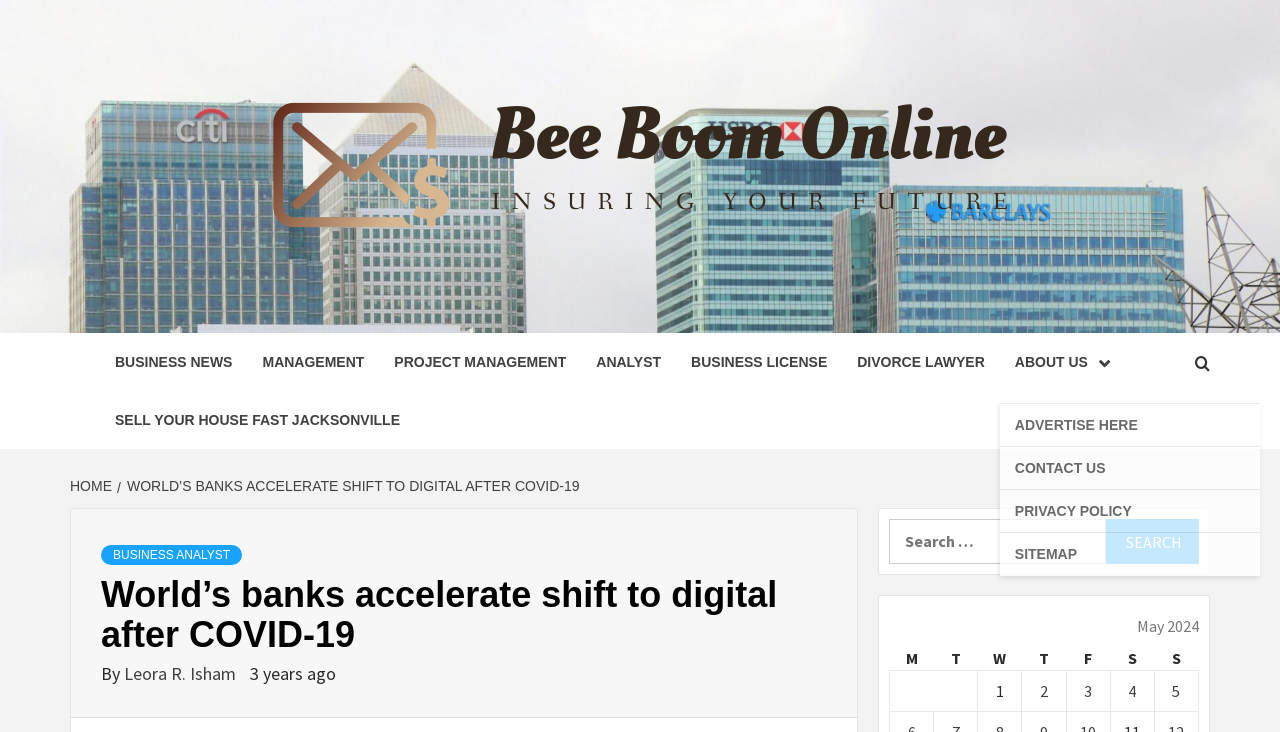From the screenshot, find the bounding box of the UI element matching this description: "Business Analyst". Supply the bounding box coordinates in the form [left, top, right, bottom], each a float between 0 and 1.

[0.079, 0.745, 0.189, 0.772]